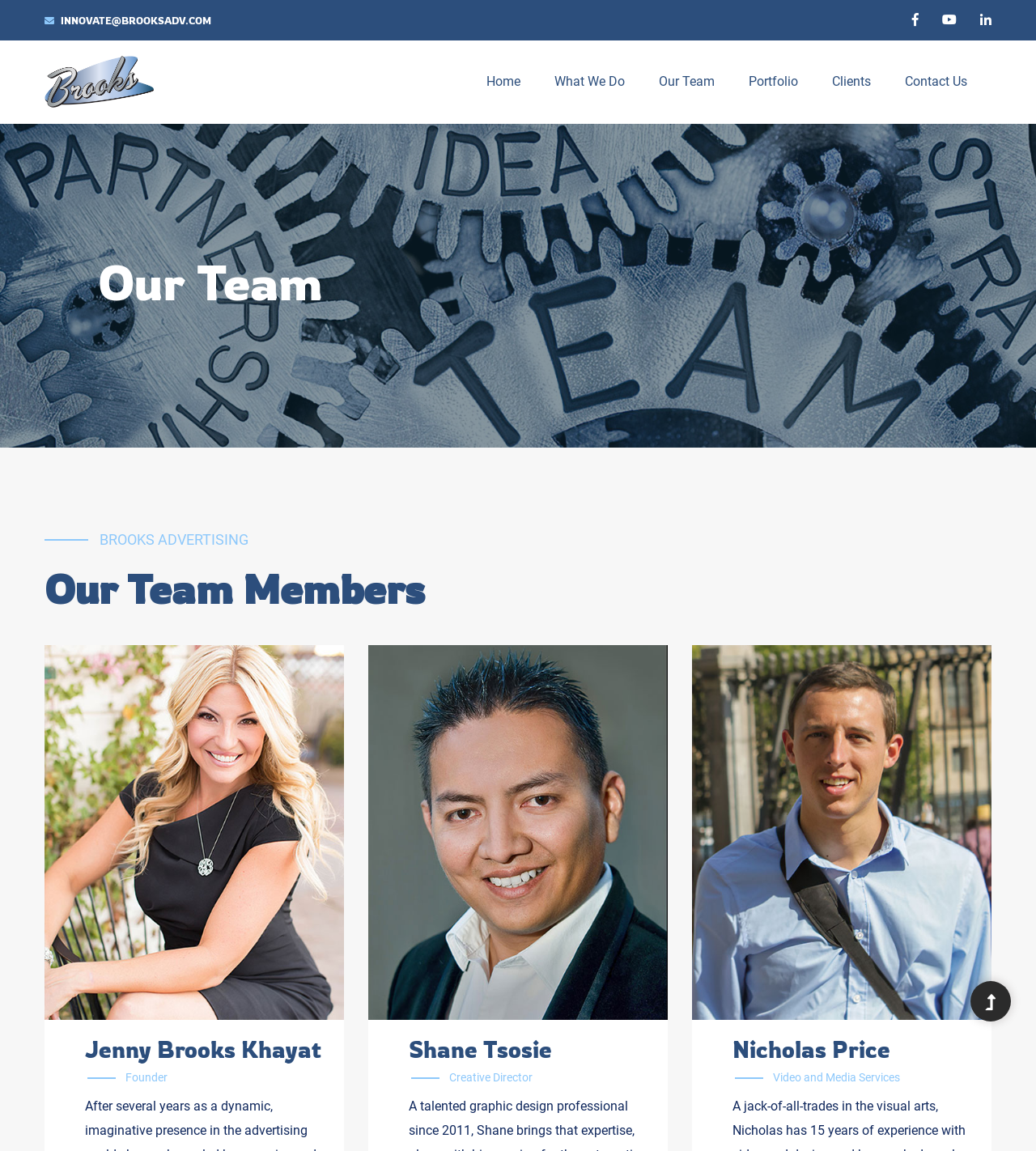Please find the bounding box coordinates (top-left x, top-left y, bottom-right x, bottom-right y) in the screenshot for the UI element described as follows: What We Do

[0.52, 0.035, 0.618, 0.107]